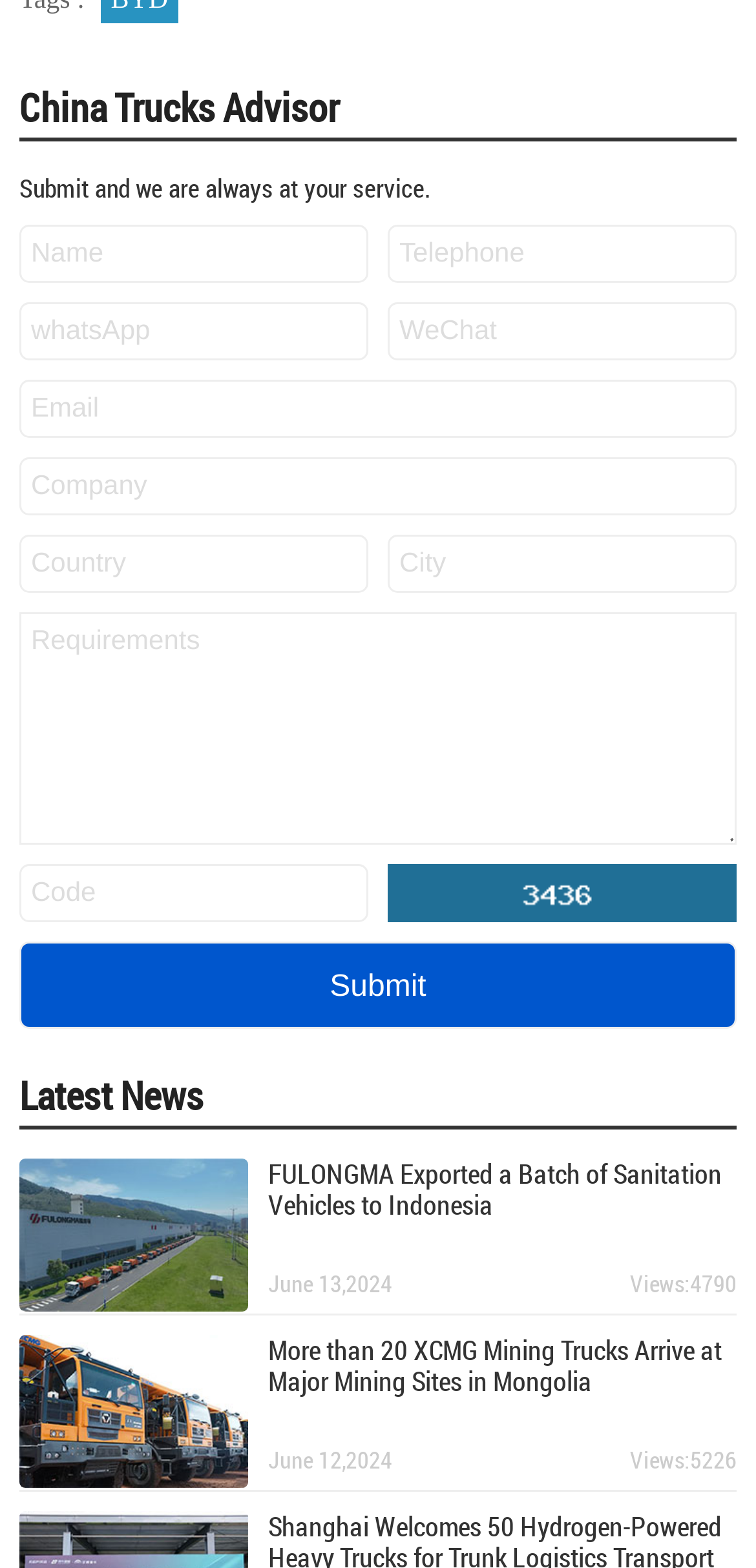How many text boxes are there in the form?
Answer the question with a thorough and detailed explanation.

The form on the webpage contains 9 text boxes for inputting information, including name, telephone, WhatsApp, WeChat, email, company, country, city, and requirements.